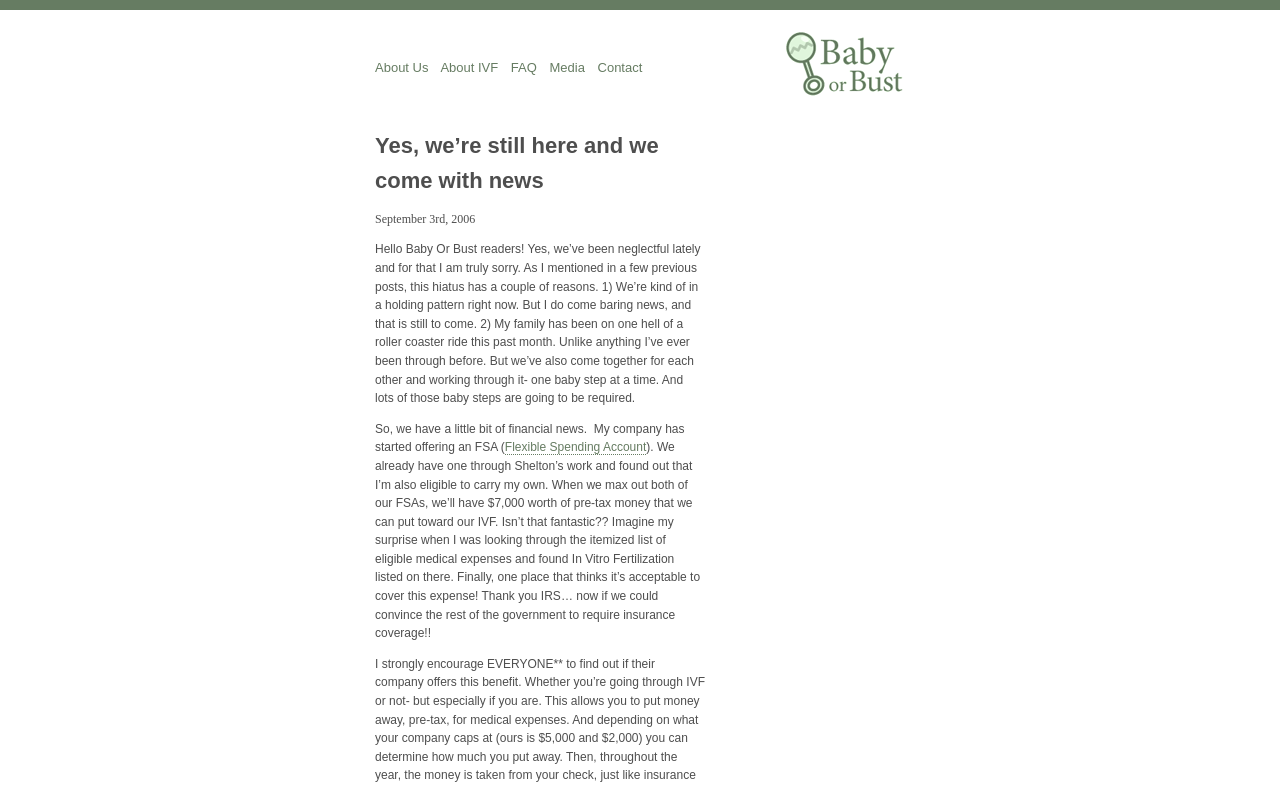Respond with a single word or phrase to the following question:
What is the purpose of the authors' FSAs?

To save for IVF